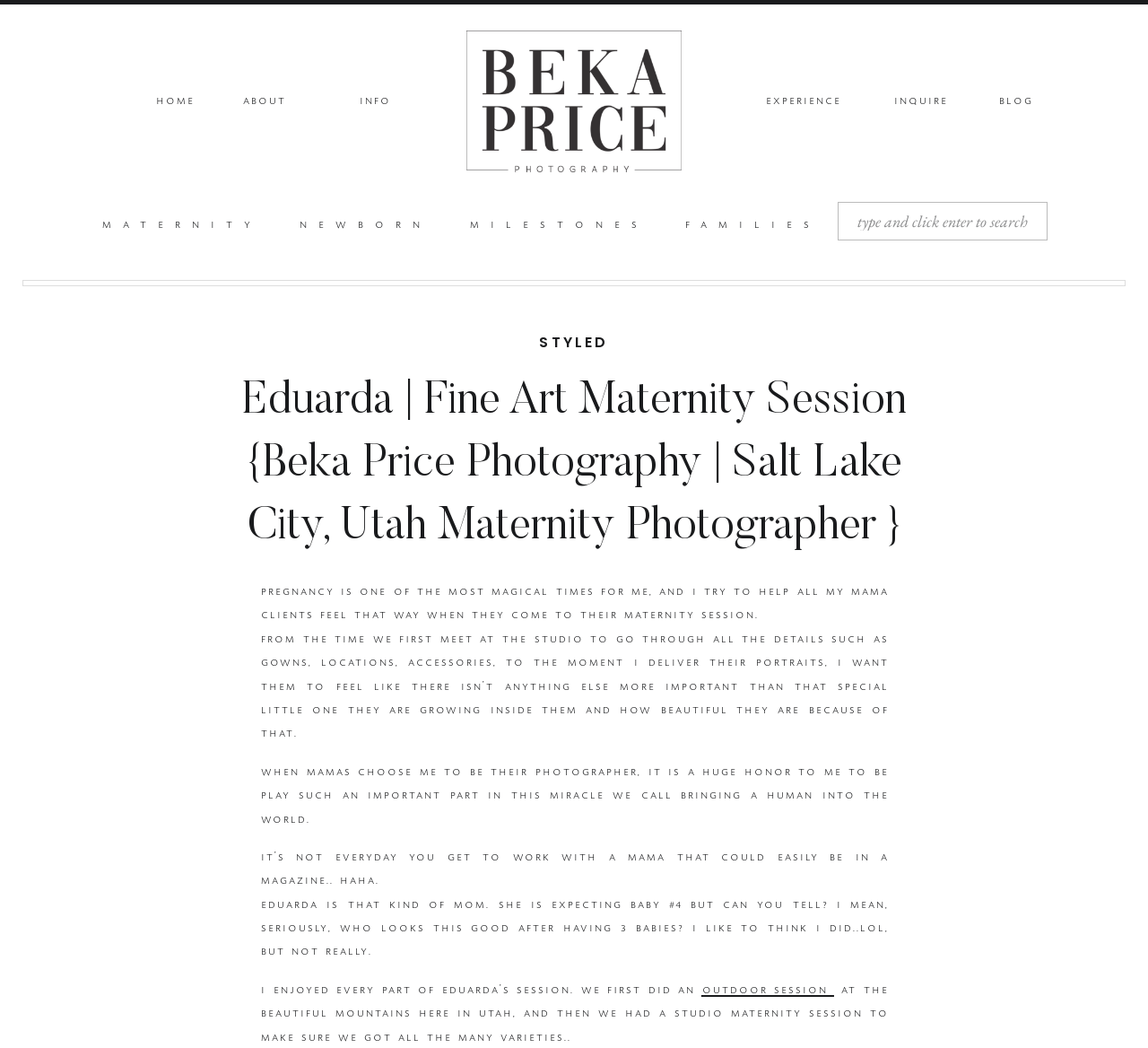Please pinpoint the bounding box coordinates for the region I should click to adhere to this instruction: "read about the photographer".

[0.211, 0.084, 0.25, 0.099]